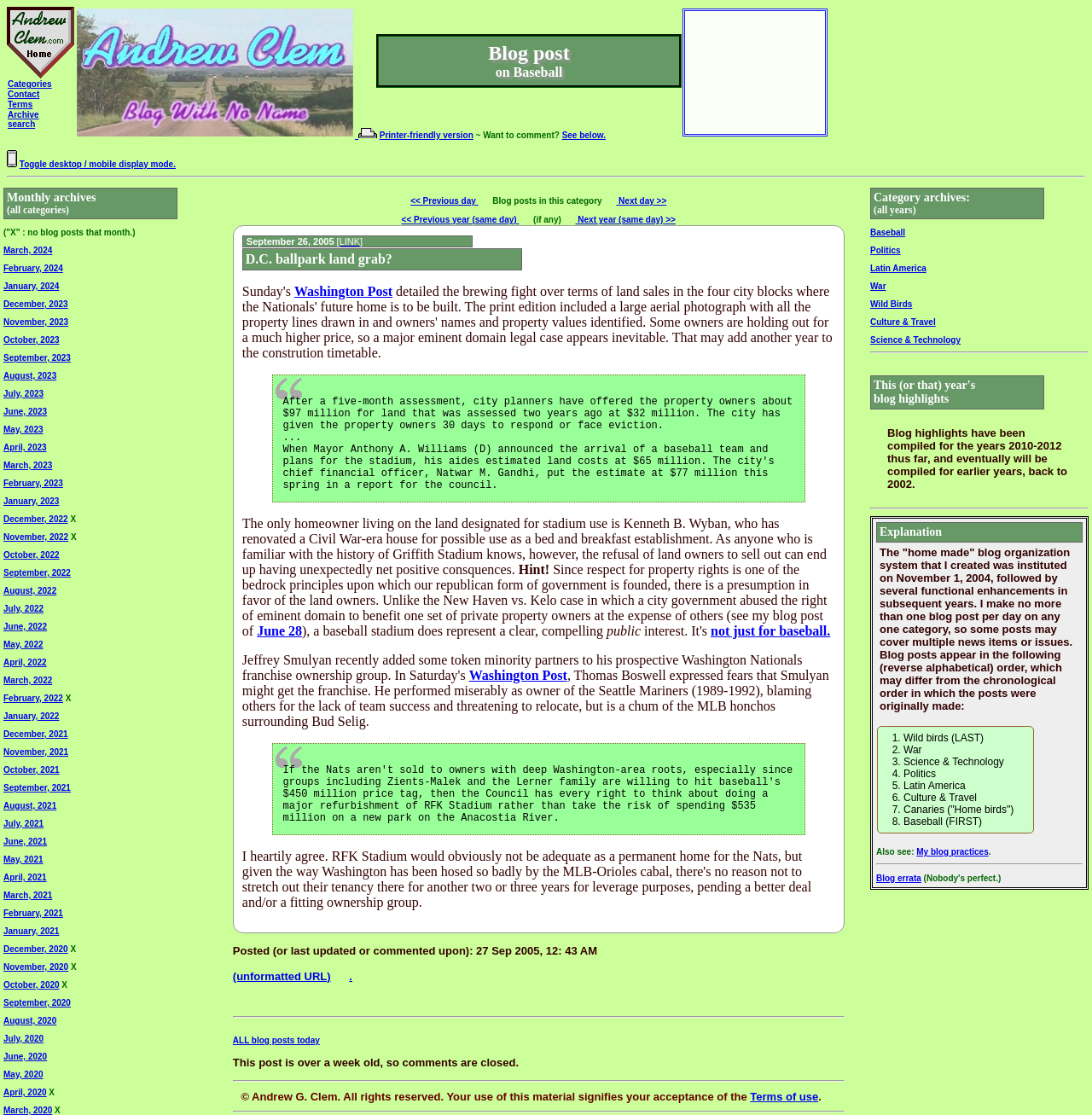Elaborate on the different components and information displayed on the webpage.

This webpage is a blog post about baseball. At the top, there is an advertisement iframe and a link to "Andrew Clem home" with an accompanying image. Below that, there are links to "Categories", "Contact", "Terms", and "Archive search". 

To the right of these links, there is a banner image with the text "Andrew Clem banner". Below the banner, there is a heading that reads "Blog post on Baseball". Next to the heading, there is an image of a printer and a link to a "Printer-friendly version". 

Further down, there is a text that says "~ Want to comment?" followed by a link that says "See below." There is also an image of a mobile device and a link to toggle between desktop and mobile display modes.

Below these elements, there is a horizontal separator line. Underneath the separator, there is a heading that reads "Monthly archives (all categories)". This is followed by a list of links to monthly archives, with some months marked with an "X" indicating no blog posts for that month.

At the bottom of the page, there are links to navigate to previous and next days, as well as previous and next years, with accompanying text indicating the availability of blog posts on those days.